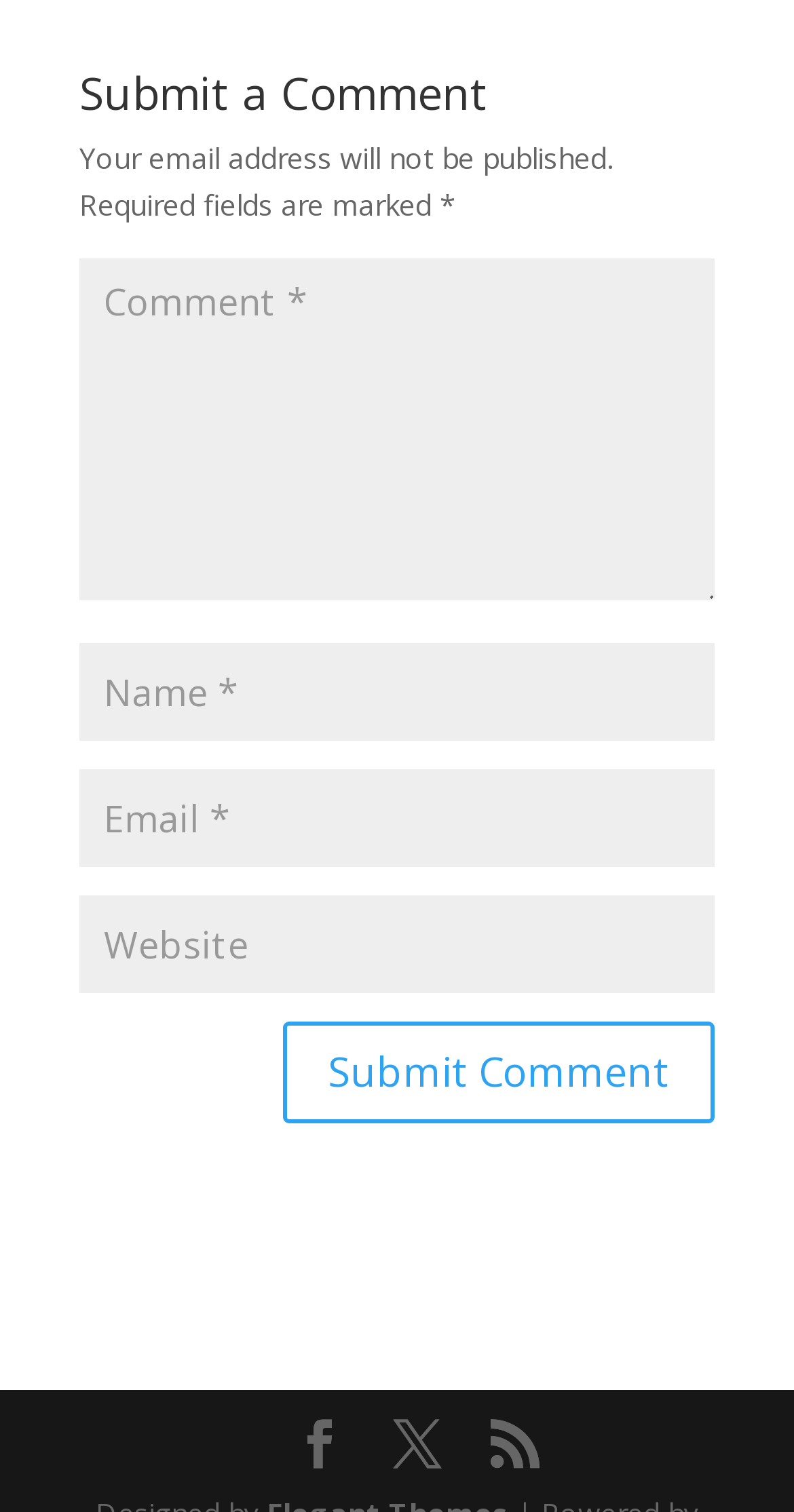Identify the bounding box coordinates of the clickable section necessary to follow the following instruction: "Submit the comment". The coordinates should be presented as four float numbers from 0 to 1, i.e., [left, top, right, bottom].

[0.356, 0.676, 0.9, 0.743]